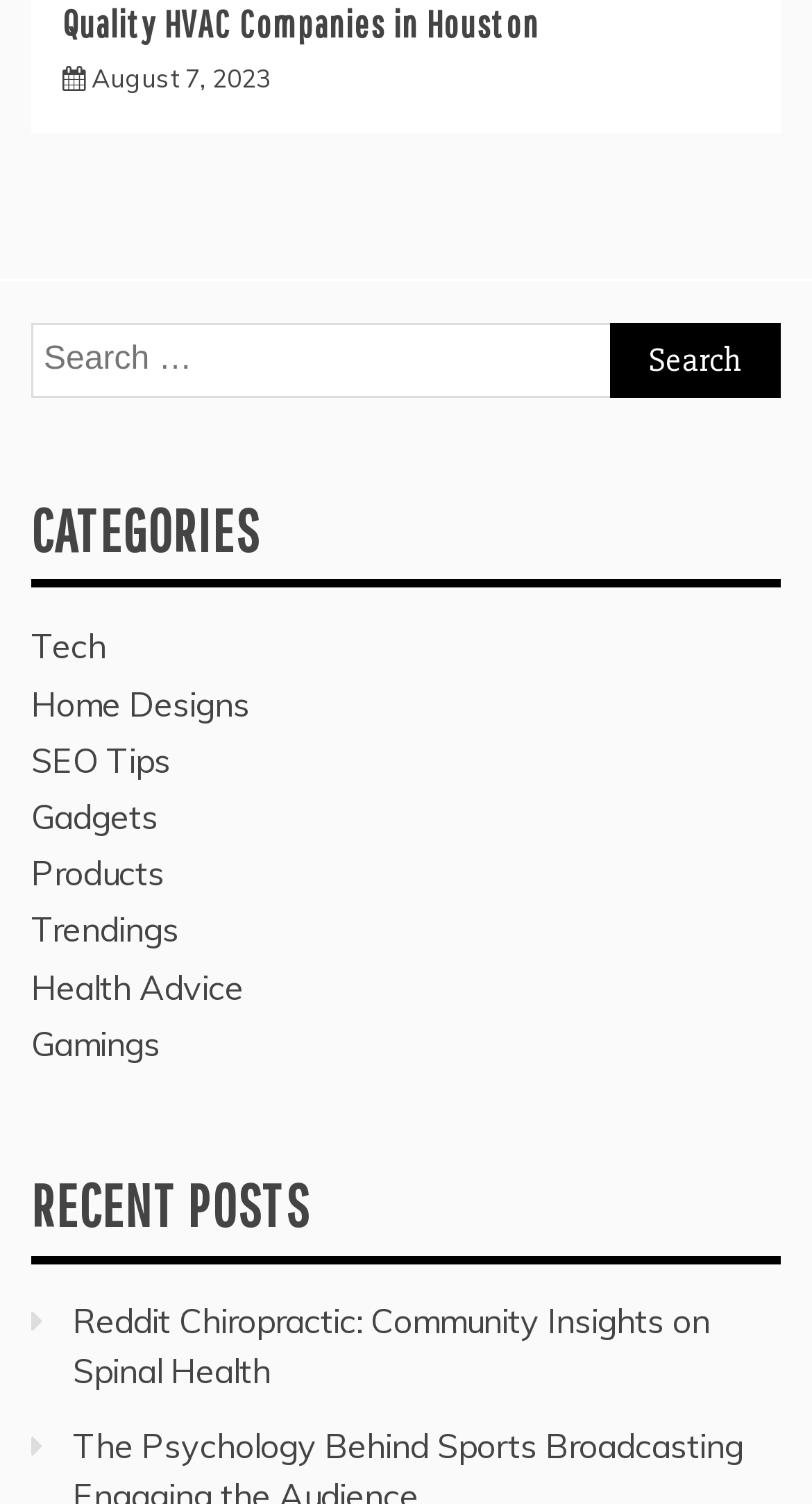Pinpoint the bounding box coordinates of the clickable element needed to complete the instruction: "Check the date of the post". The coordinates should be provided as four float numbers between 0 and 1: [left, top, right, bottom].

[0.113, 0.042, 0.333, 0.063]